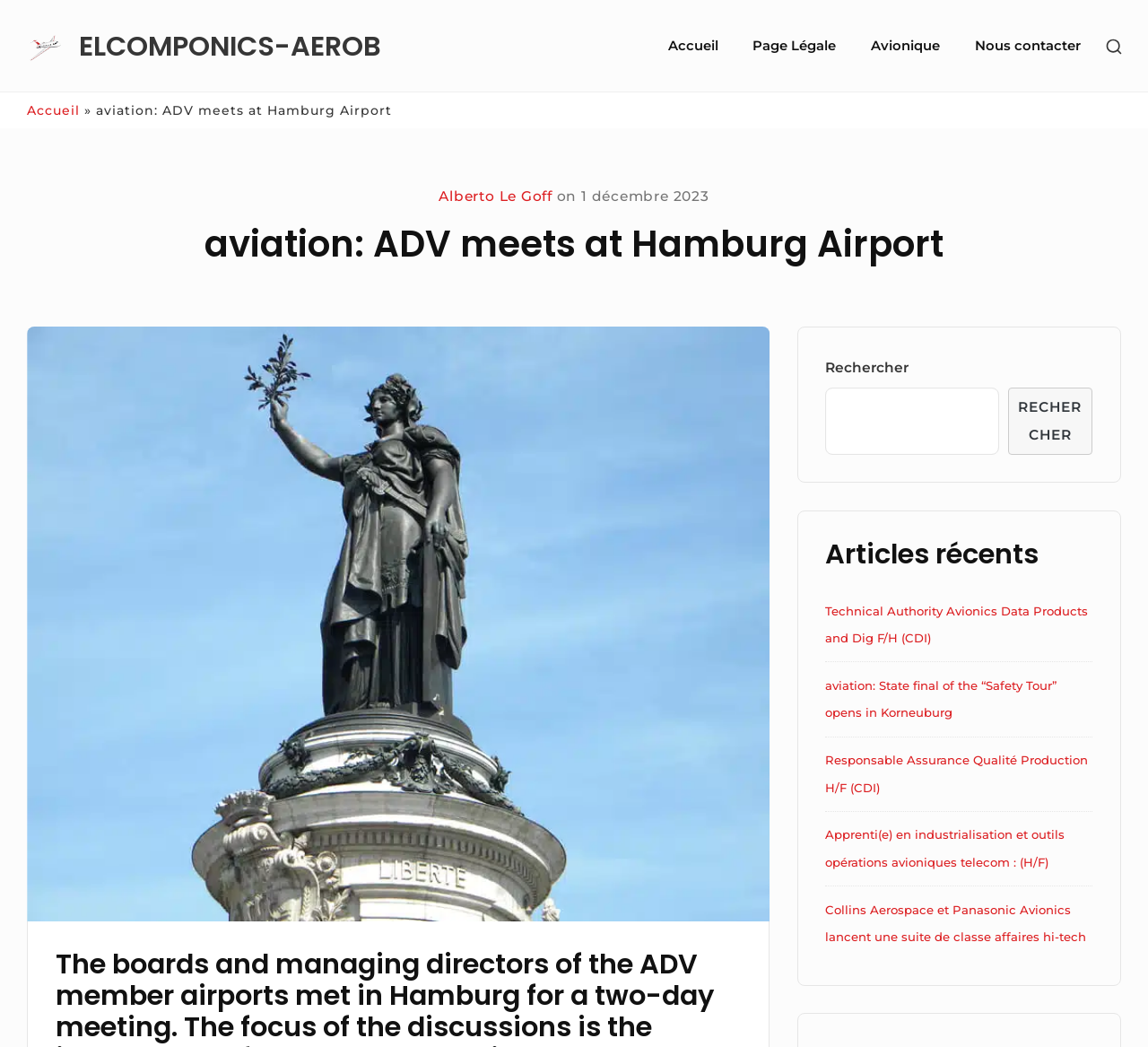Please determine the bounding box coordinates for the element that should be clicked to follow these instructions: "Show the secondary sidebar".

[0.954, 0.027, 0.986, 0.062]